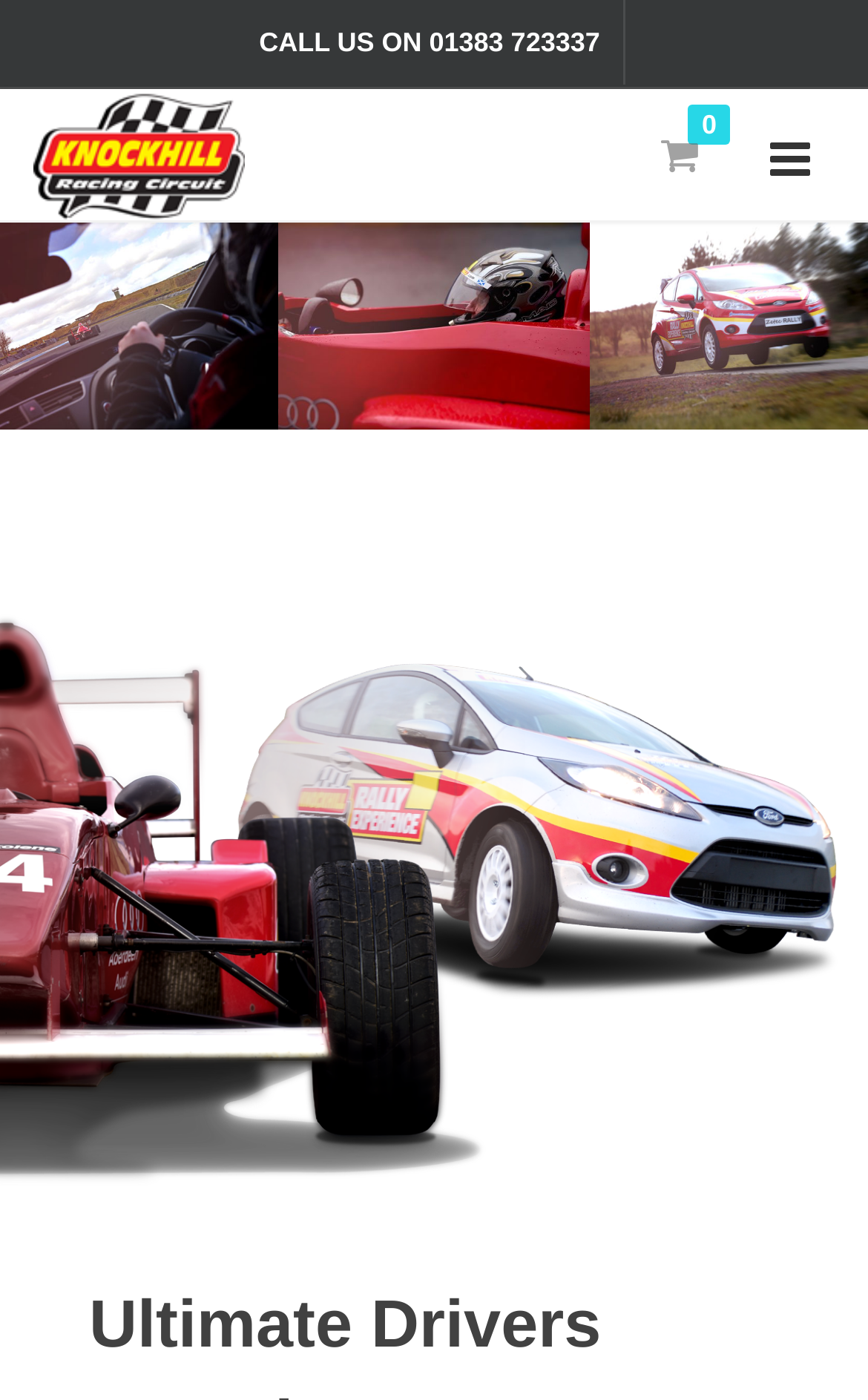Is there a button on the page?
Provide a short answer using one word or a brief phrase based on the image.

Yes